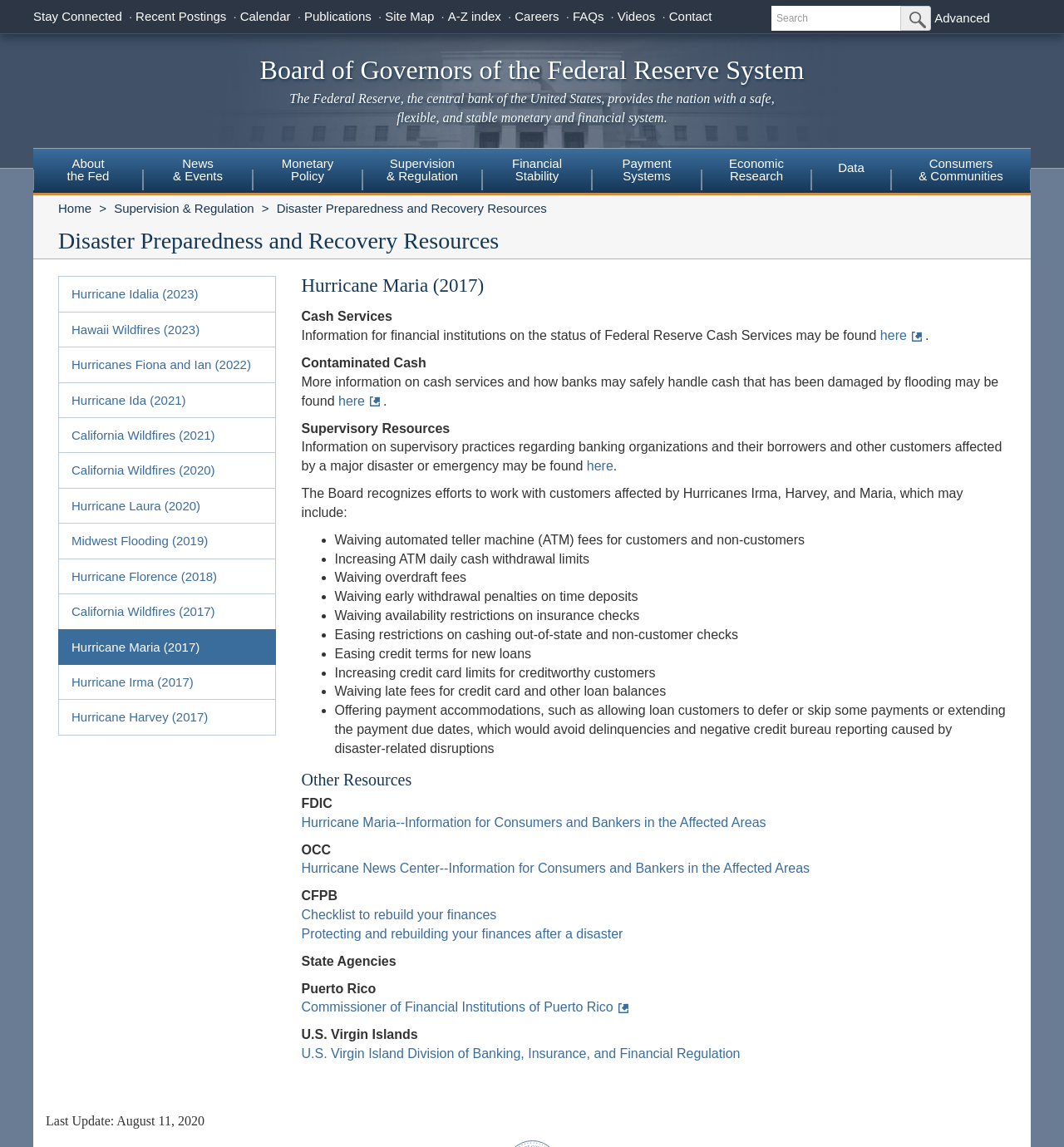Highlight the bounding box coordinates of the region I should click on to meet the following instruction: "Go to Careers".

[0.484, 0.008, 0.525, 0.02]